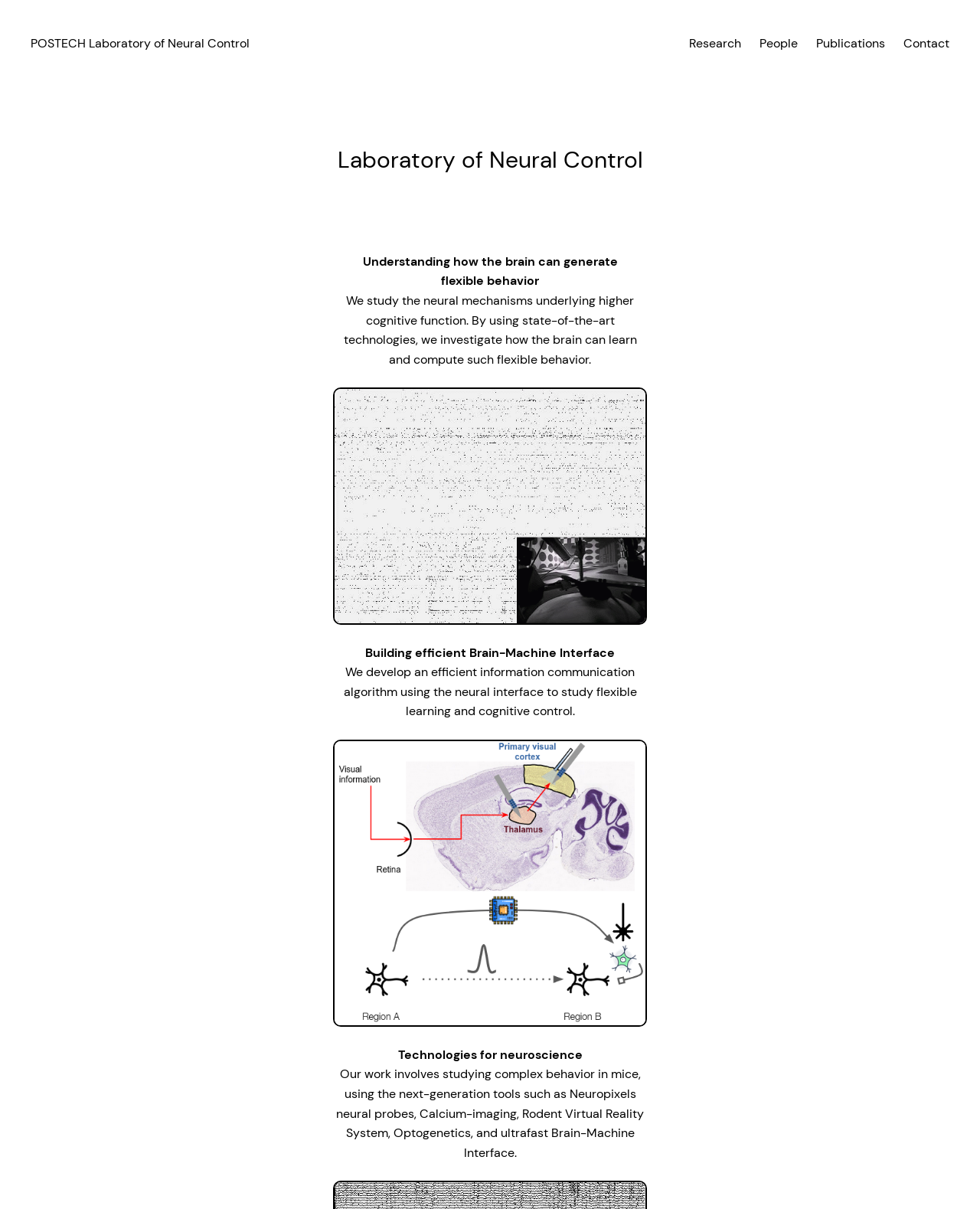How many main research areas are described on this webpage?
Please provide a full and detailed response to the question.

By analyzing the webpage content, I found three main research areas described: understanding how the brain can generate flexible behavior, building efficient Brain-Machine Interface, and technologies for neuroscience. These areas are separated by distinct headings and descriptions.